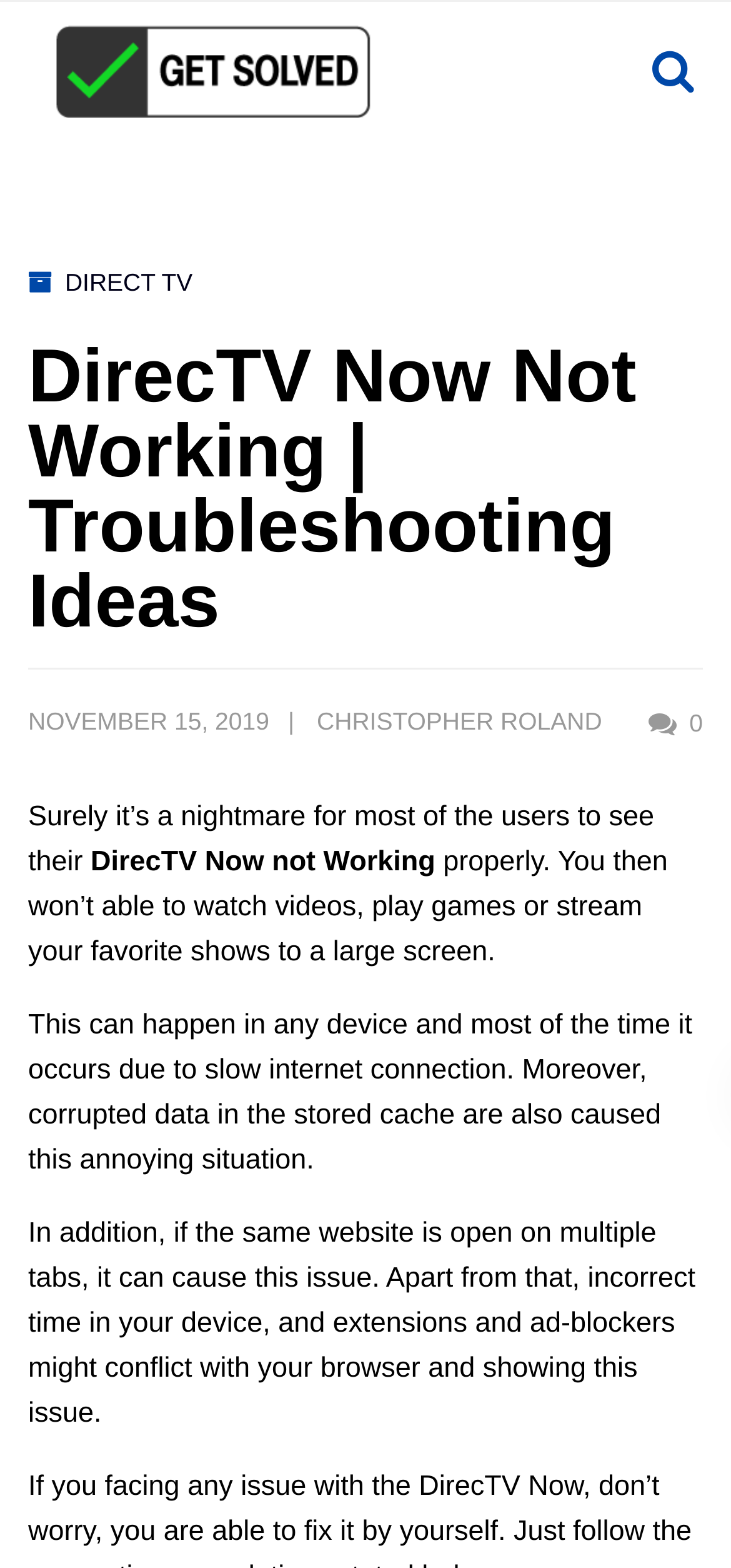Provide an in-depth caption for the elements present on the webpage.

The webpage is about troubleshooting DirecTV Now not working errors. At the top left, there is a link "Get Solved" with an accompanying image. On the top right, there are two more links, one with a search icon and another with a bell icon. Below these links, there is a large heading that reads "DirecTV Now Not Working | Troubleshooting Ideas". 

Underneath the heading, there is a horizontal separator line. The publication date "NOVEMBER 15, 2019" is displayed, followed by the author's name "CHRISTOPHER ROLAND" and a link with a comment icon. 

The main content of the webpage starts with a paragraph of text that explains the frustration of experiencing DirecTV Now not working errors. The text is divided into several sections, with the first section describing the consequences of the error, such as not being able to watch videos or stream shows. 

The second section explains the common causes of the error, including slow internet connection, corrupted cache data, and multiple tabs open on the same website. The third section mentions additional potential causes, such as incorrect device time, conflicting browser extensions, and ad-blockers.